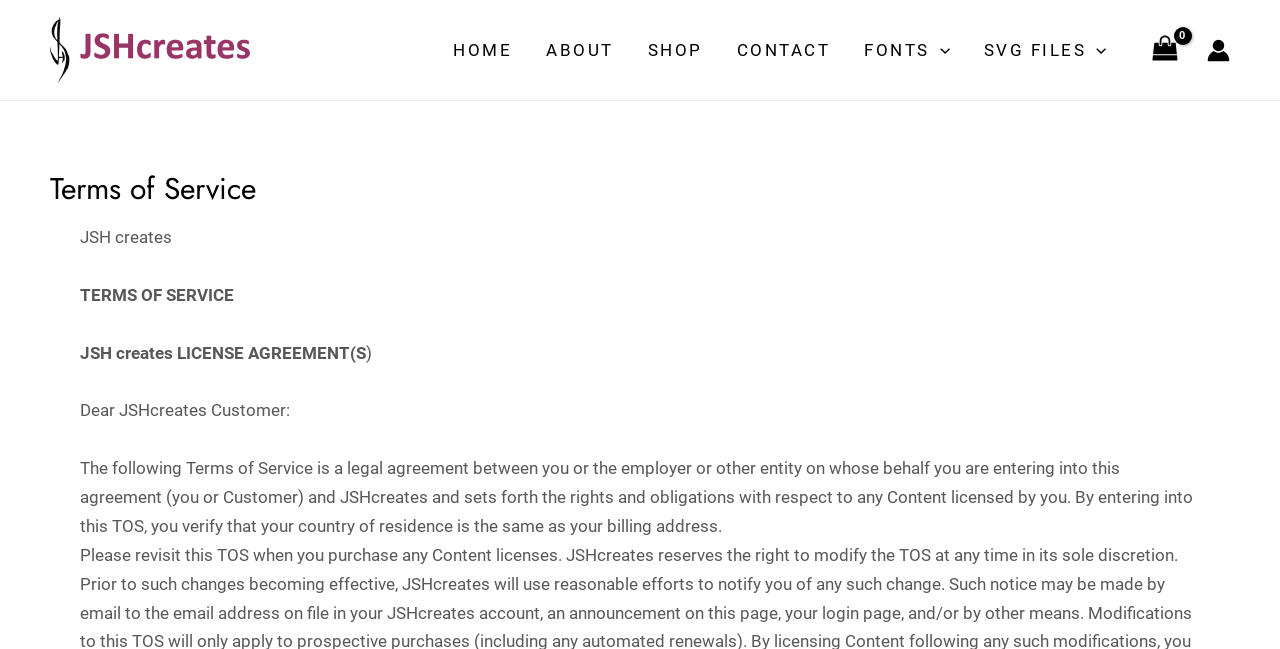What type of content is licensed by the customer?
Kindly answer the question with as much detail as you can.

The type of content licensed by the customer is not specified in the given Terms of Service agreement, but it is mentioned that JSHcreates provides LICENSE AGREEMENT(S, which suggests that the content may be related to fonts or SVG files, given the menu toggles for 'FONTS Menu Toggle' and 'SVG FILES Menu Toggle'.